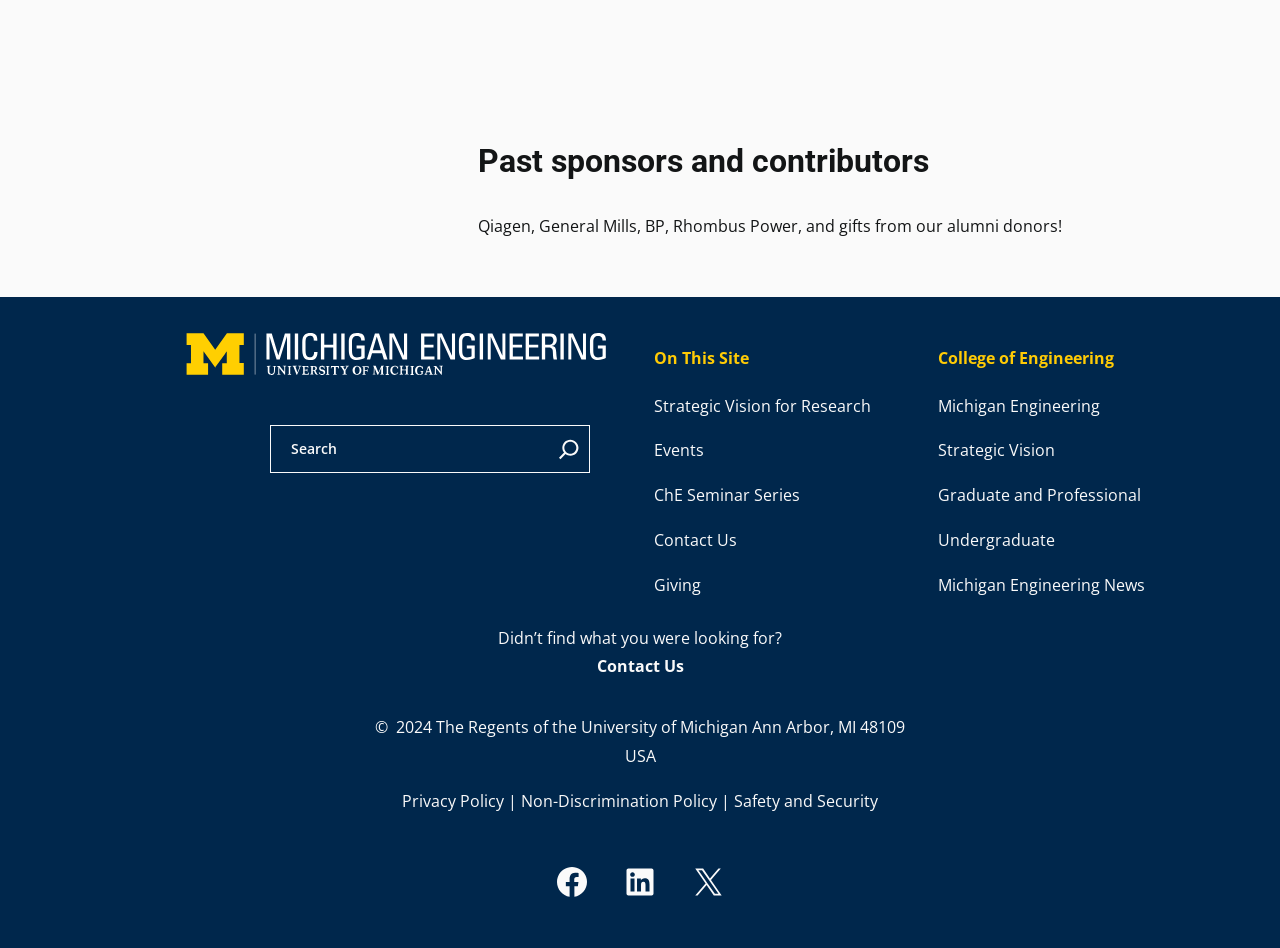What is the purpose of the search box?
Using the image as a reference, answer the question in detail.

The question asks for the purpose of the search box, which can be inferred from its location and surrounding elements. The search box is located at [0.215, 0.453, 0.432, 0.494] and has a button with the text 'Search' next to it. This suggests that the search box is intended for users to search the site for specific content.